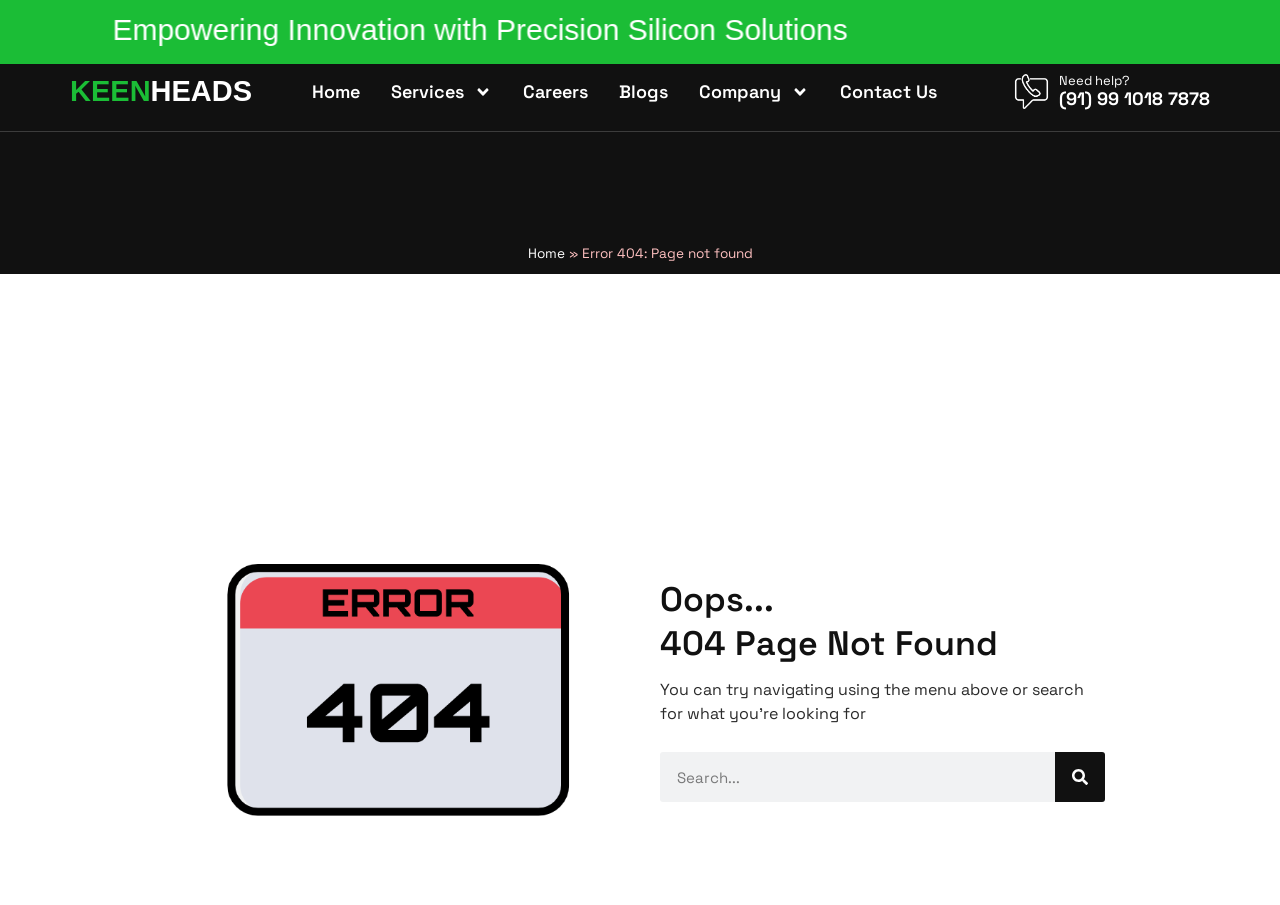Give a detailed explanation of the elements present on the webpage.

The webpage is a 404 error page from Keen Heads, a company that empowers innovation with precision silicon solutions. At the top, there is a heading "KEENHEADS" with a link to the homepage. Below it, there is a navigation menu with links to "Home", "Services", "Careers", "Blogs", "Company", and "Contact Us". Each link has a corresponding image, except for "Home". 

To the right of the navigation menu, there is a section with a "Need help?" message, a phone number "(91) 99 1018 7878", and a secondary navigation menu with a "Home" link and a "»" symbol. 

Below this section, there is a prominent heading "Oops... 404 Page Not Found" and a message "Error 404: Page not found". The message is followed by a paragraph of text suggesting that the user can navigate using the menu above or search for what they're looking for. 

There is a search bar below the paragraph, consisting of a search box and a "Search" button with a magnifying glass icon.